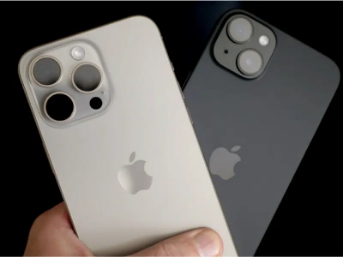What is the finish of the iPhone 15 Pro Max?
Using the image, provide a concise answer in one word or a short phrase.

Matte